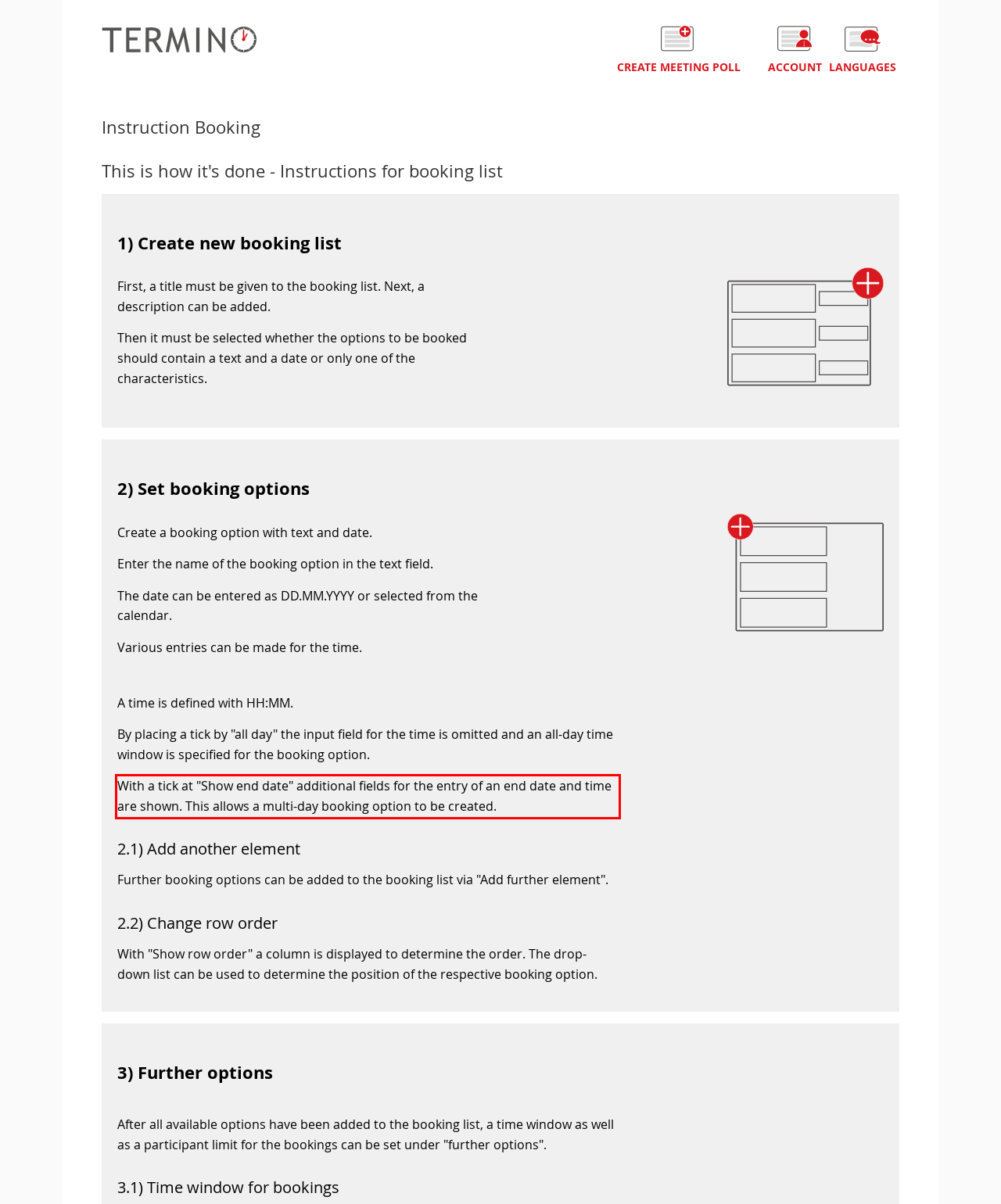Please look at the webpage screenshot and extract the text enclosed by the red bounding box.

With a tick at "Show end date" additional fields for the entry of an end date and time are shown. This allows a multi-day booking option to be created.